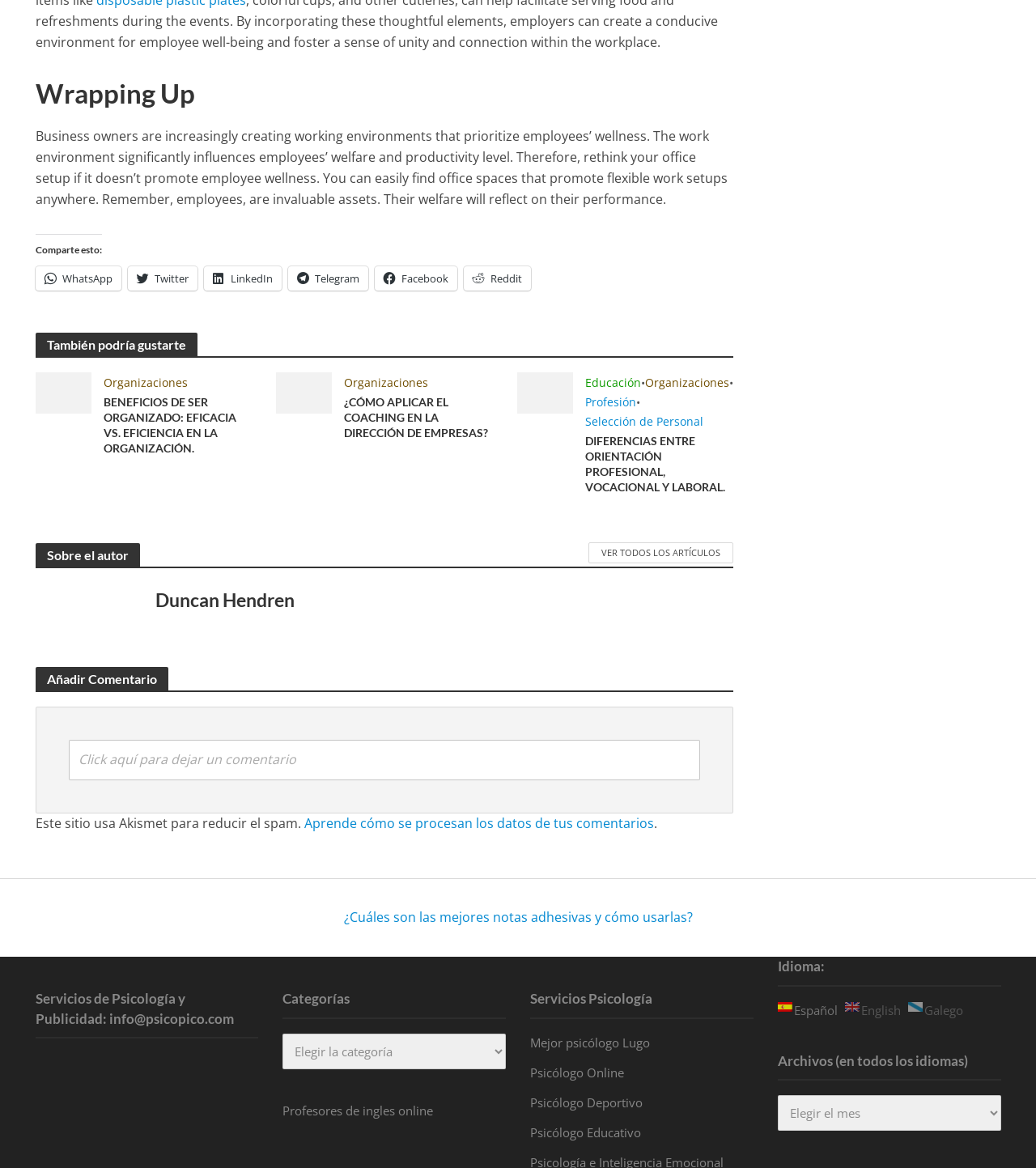Please pinpoint the bounding box coordinates for the region I should click to adhere to this instruction: "Share on WhatsApp".

[0.034, 0.228, 0.117, 0.249]